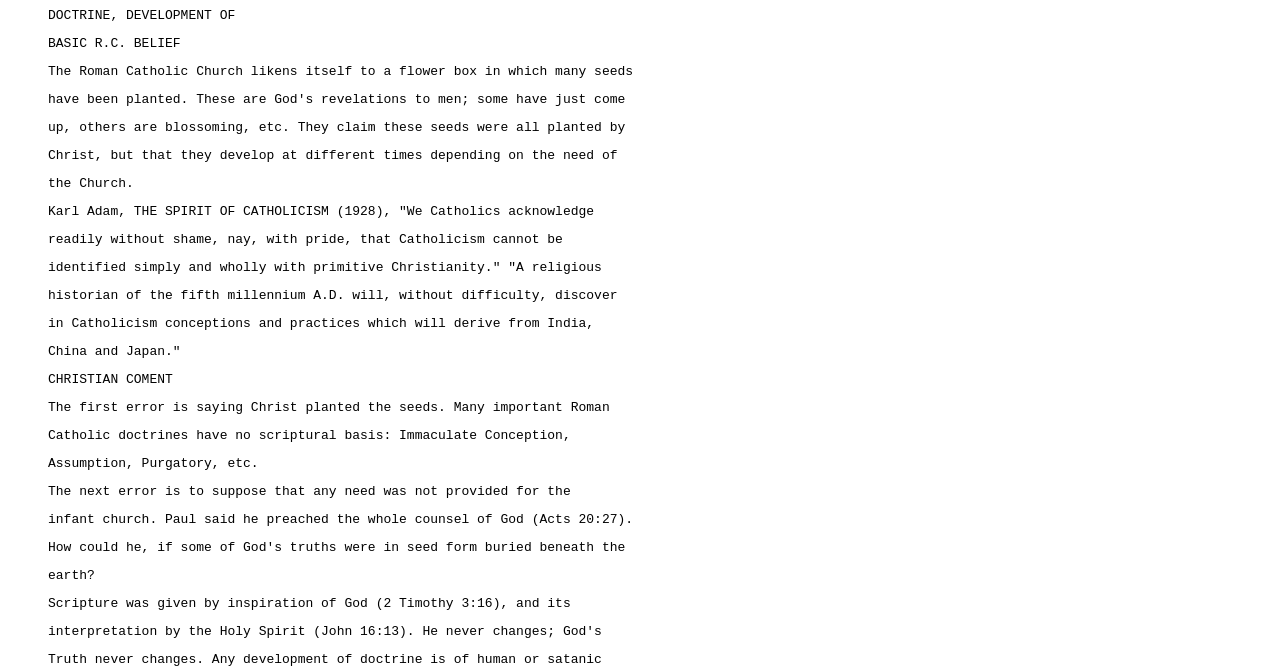Explain the webpage's layout and main content in detail.

This webpage is about the development of doctrine, specifically in the context of the Roman Catholic Church. At the top, there is a title "BASIC R.C. BELIEF". Below the title, there is a paragraph of text that discusses the Church's analogy of itself as a flower box, where many seeds were planted by Christ, but develop at different times depending on the need of the Church.

Following this paragraph, there are several quotes from Karl Adam's book "THE SPIRIT OF CATHOLICISM" (1928), which acknowledge that Catholicism cannot be identified simply and wholly with primitive Christianity. The quotes also mention that Catholicism has conceptions and practices that derive from India, China, and Japan.

Next, there is a section titled "CHRISTIAN COMENT", which critiques the Roman Catholic Church's doctrine development. It argues that many important Roman Catholic doctrines have no scriptural basis, such as the Immaculate Conception, Assumption, and Purgatory. The text also emphasizes that Scripture was given by inspiration of God and its truth never changes, implying that any development of doctrine is of human or satanic origin.

Throughout the webpage, there are no images, and the text is organized into paragraphs and sections with clear headings. The layout is dense, with most of the content concentrated in the top half of the page.